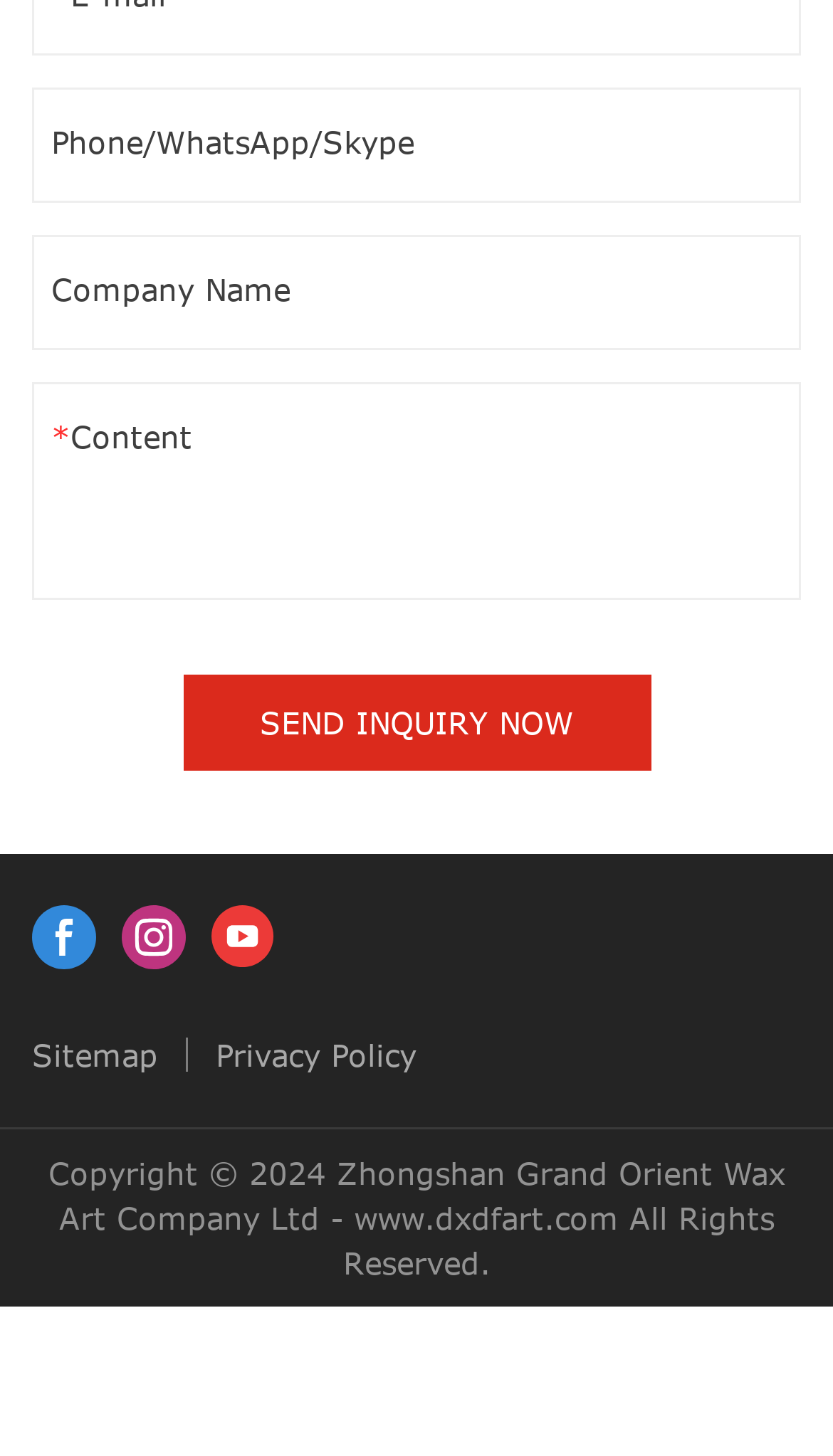Find the bounding box coordinates for the UI element that matches this description: "SEND INQUIRY NOW".

[0.219, 0.463, 0.781, 0.529]